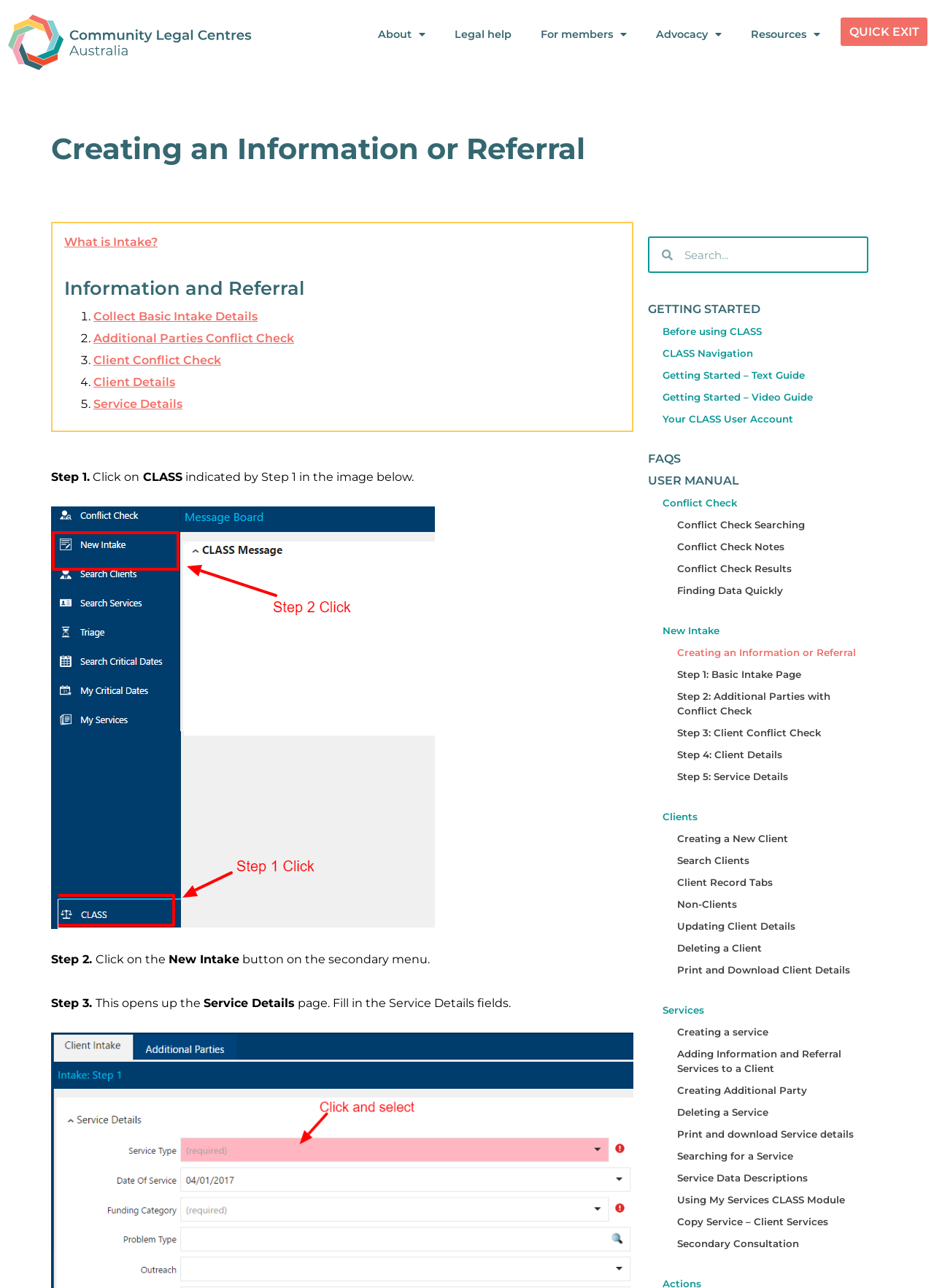What type of check is performed in Step 2?
We need a detailed and exhaustive answer to the question. Please elaborate.

According to the webpage, in Step 2, an additional parties conflict check is performed to identify any potential conflicts.